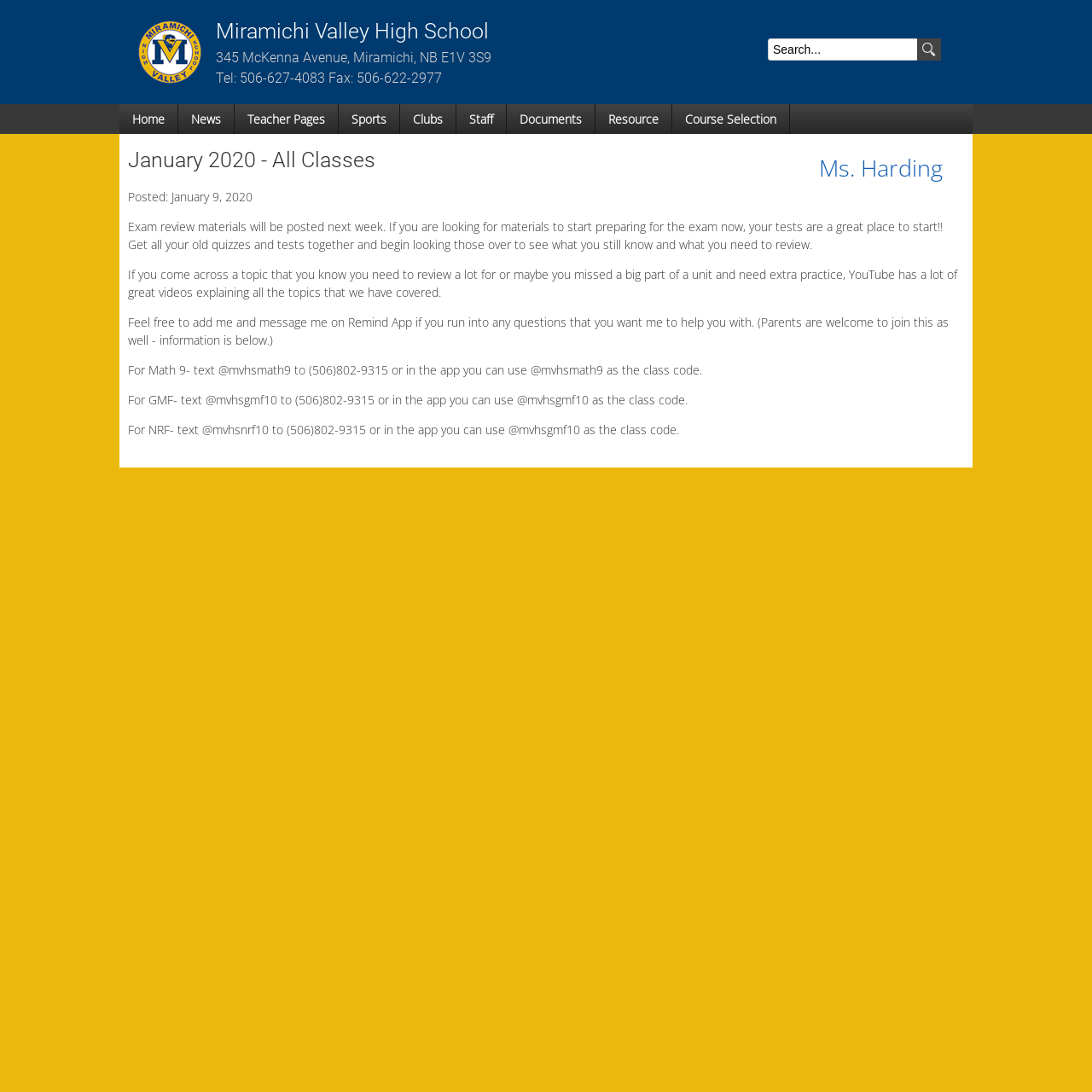Extract the main title from the webpage and generate its text.

Miramichi Valley High School